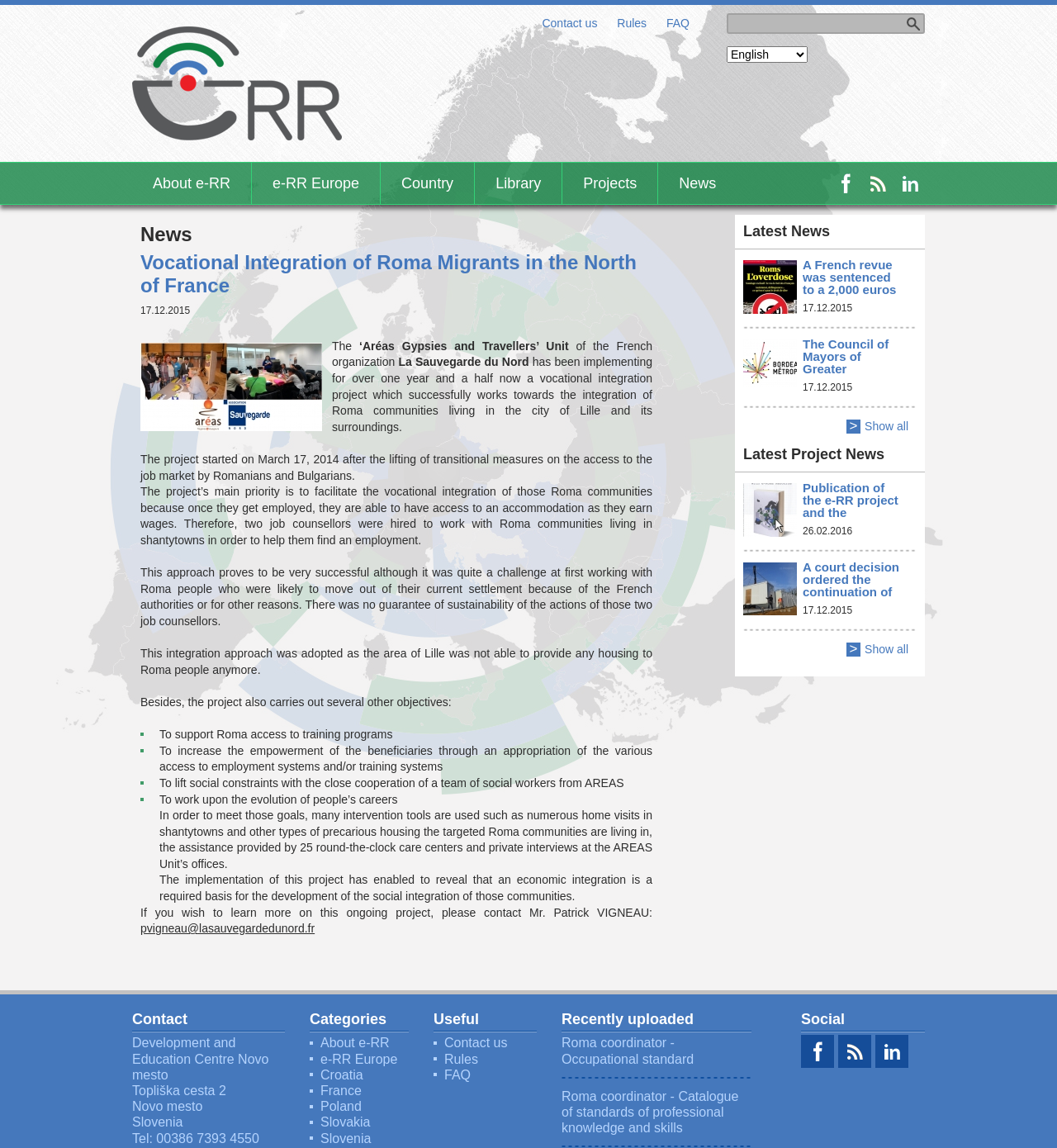Please locate the bounding box coordinates for the element that should be clicked to achieve the following instruction: "Click the Close button". Ensure the coordinates are given as four float numbers between 0 and 1, i.e., [left, top, right, bottom].

None